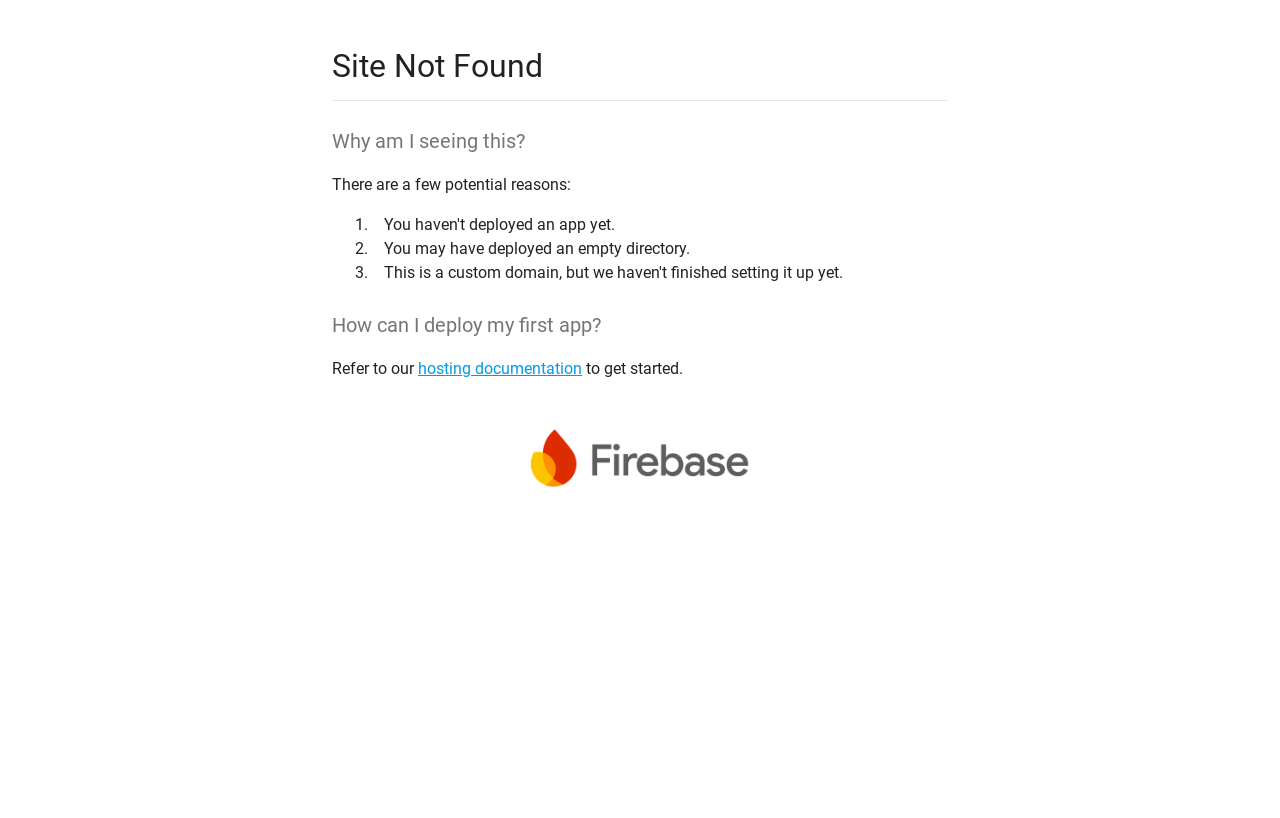How many potential reasons are given?
Refer to the image and offer an in-depth and detailed answer to the question.

The webpage lists three potential reasons for seeing this page, which are marked with list markers '1.', '2.', and '3.'